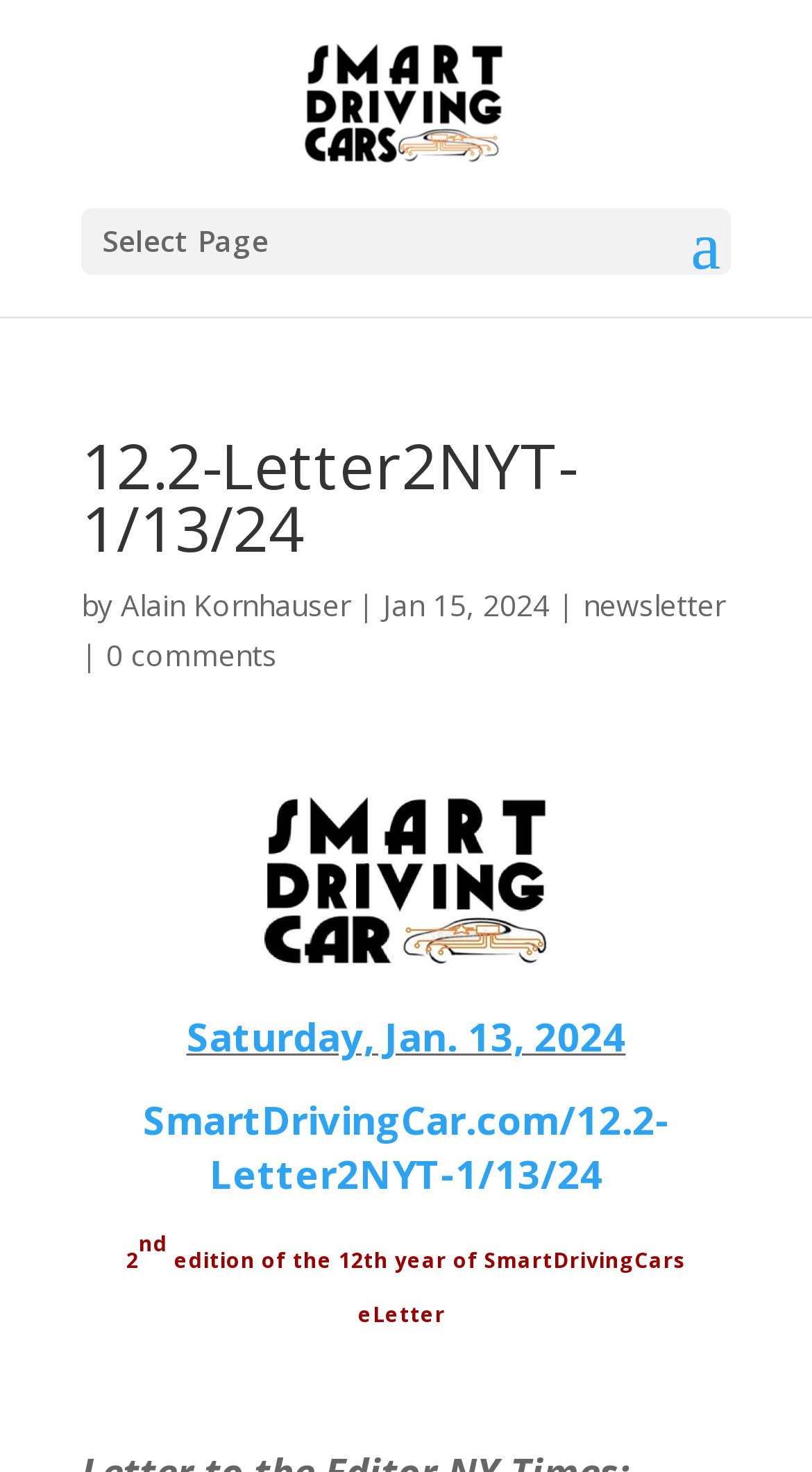Extract the bounding box coordinates for the described element: "Saturday, Jan. 13, 2024". The coordinates should be represented as four float numbers between 0 and 1: [left, top, right, bottom].

[0.229, 0.687, 0.771, 0.722]